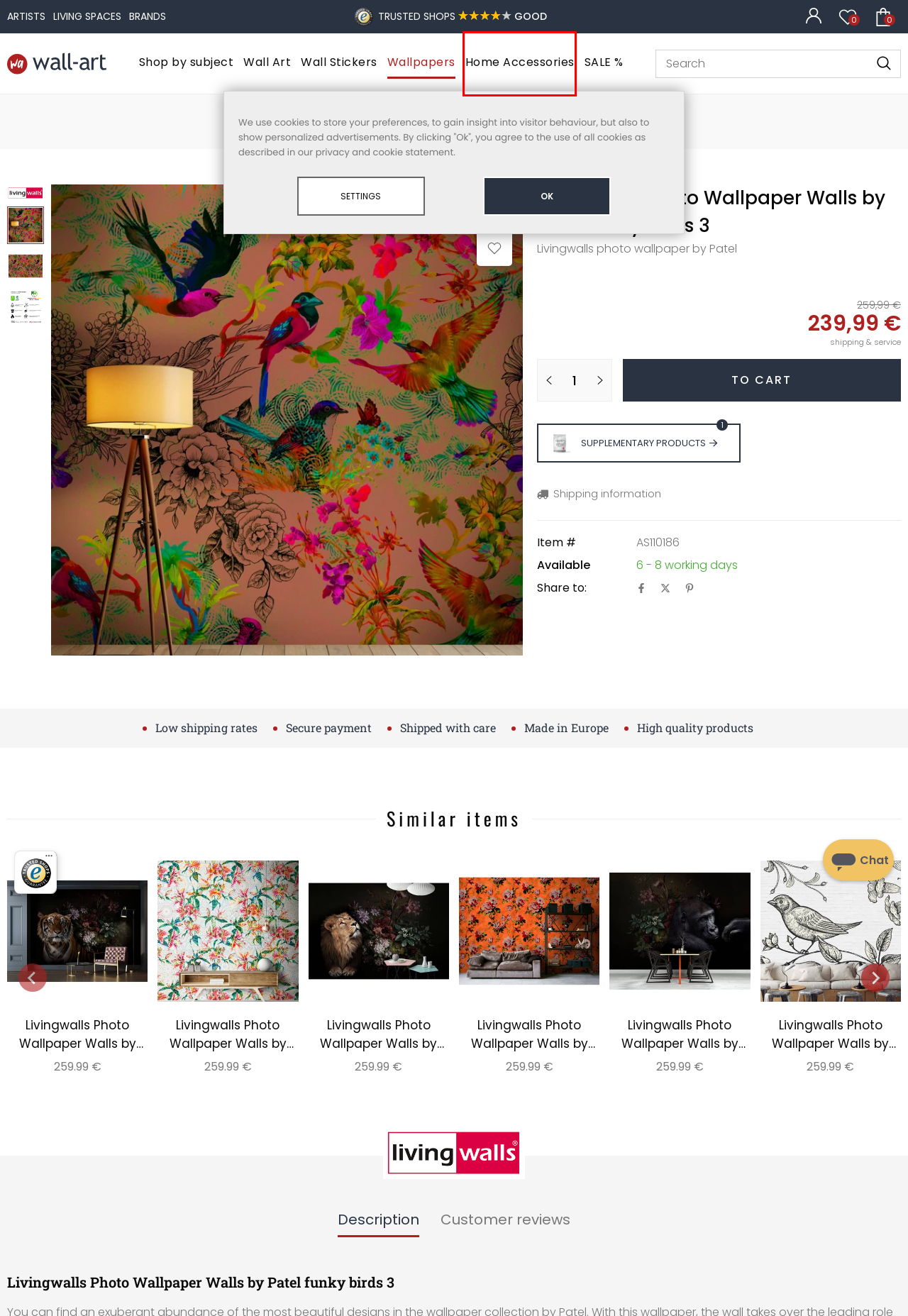You have a screenshot of a webpage with a red bounding box around a UI element. Determine which webpage description best matches the new webpage that results from clicking the element in the bounding box. Here are the candidates:
A. wall-art.com reviews | Read 8 wall-art.com reviews
B. Photo Wallpapers | wall-art.com
C. Wallpapers | wall-art.com
D. Home Accessories | wall-art.com
E. SALE % | wall-art.com
F. Livingwalls Wallpapers | wall-art.com
G. Cart  |  wall-art.com
H. Artist Overview | wall-art.com

D